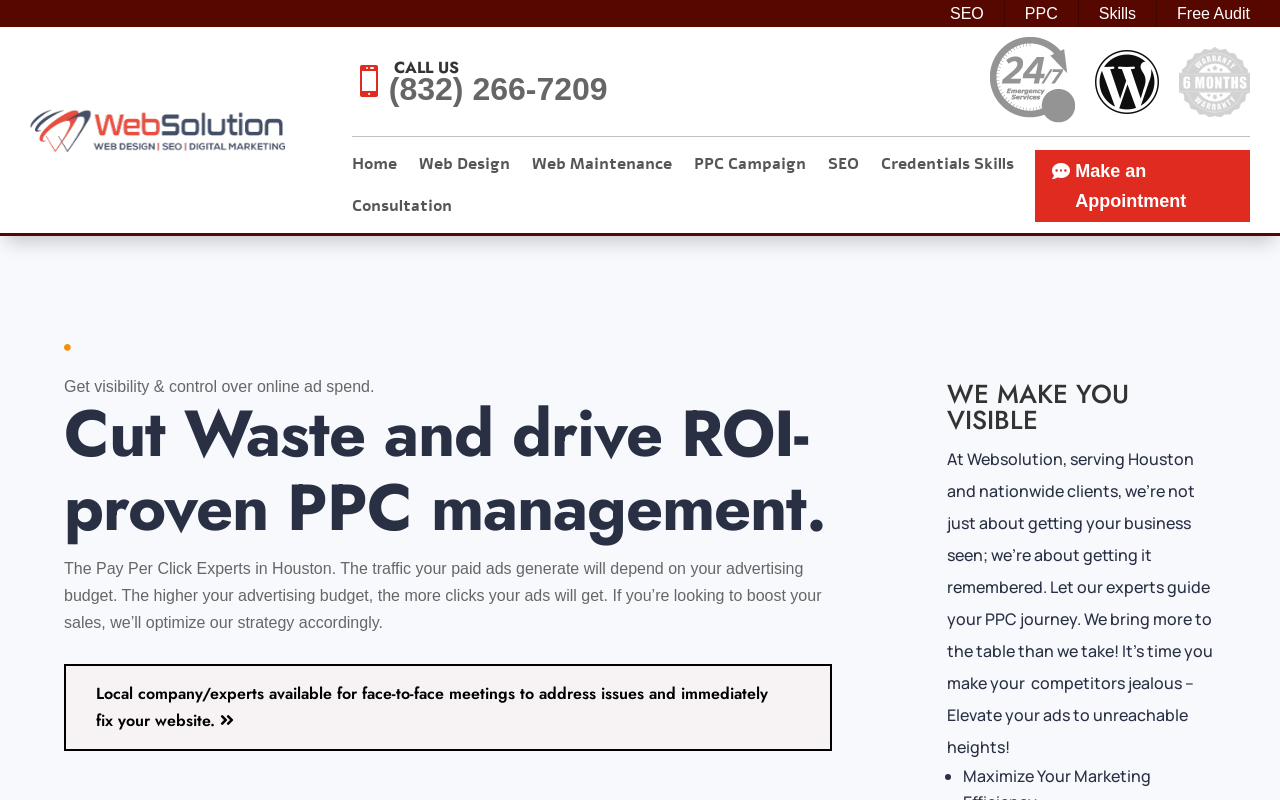What is the company's phone number?
Please elaborate on the answer to the question with detailed information.

The company's phone number can be found in the layout table section, where it is written as '(832) 266-7209' next to the 'CALL US' heading.